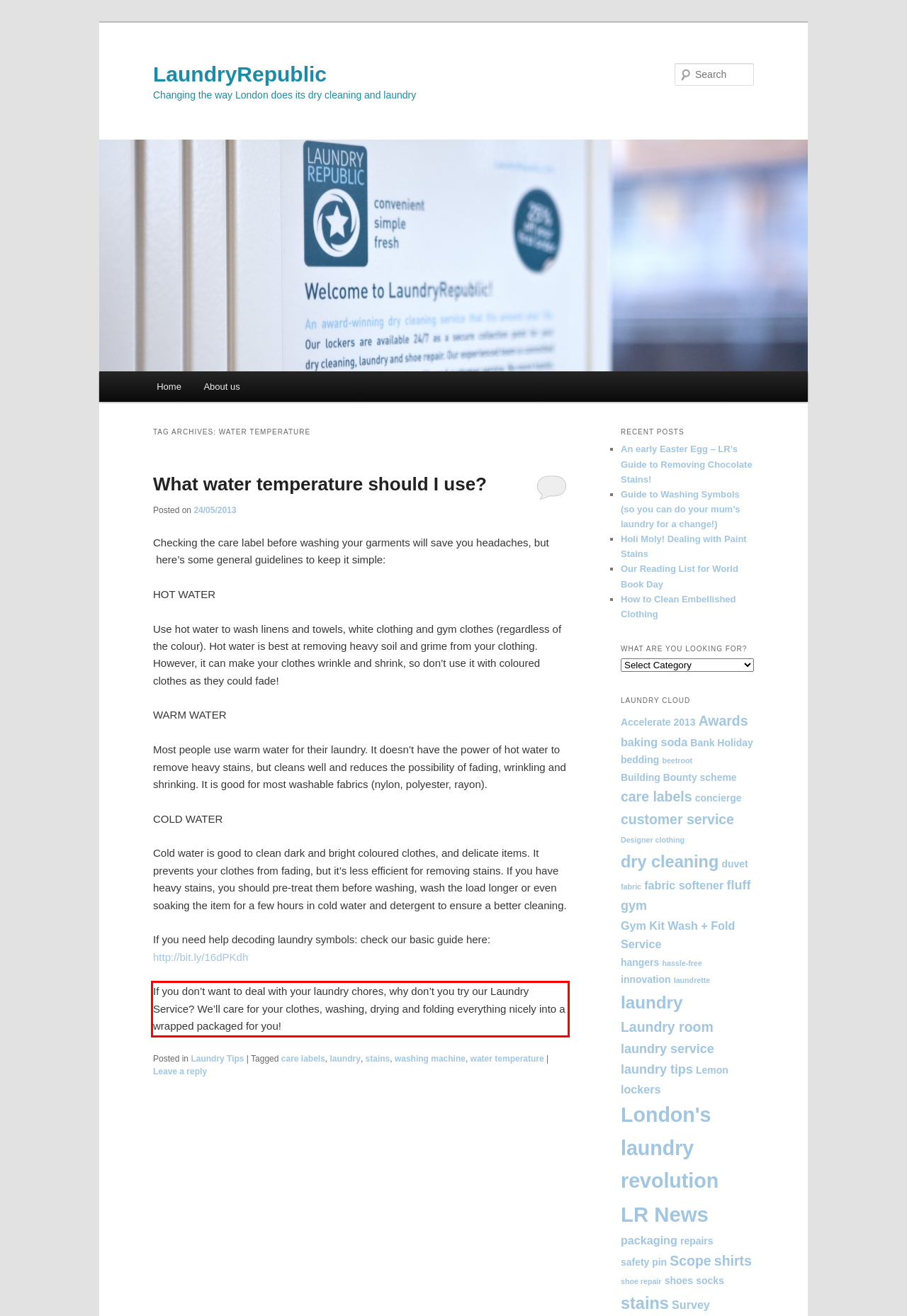Examine the screenshot of the webpage, locate the red bounding box, and generate the text contained within it.

If you don’t want to deal with your laundry chores, why don’t you try our Laundry Service? We’ll care for your clothes, washing, drying and folding everything nicely into a wrapped packaged for you!